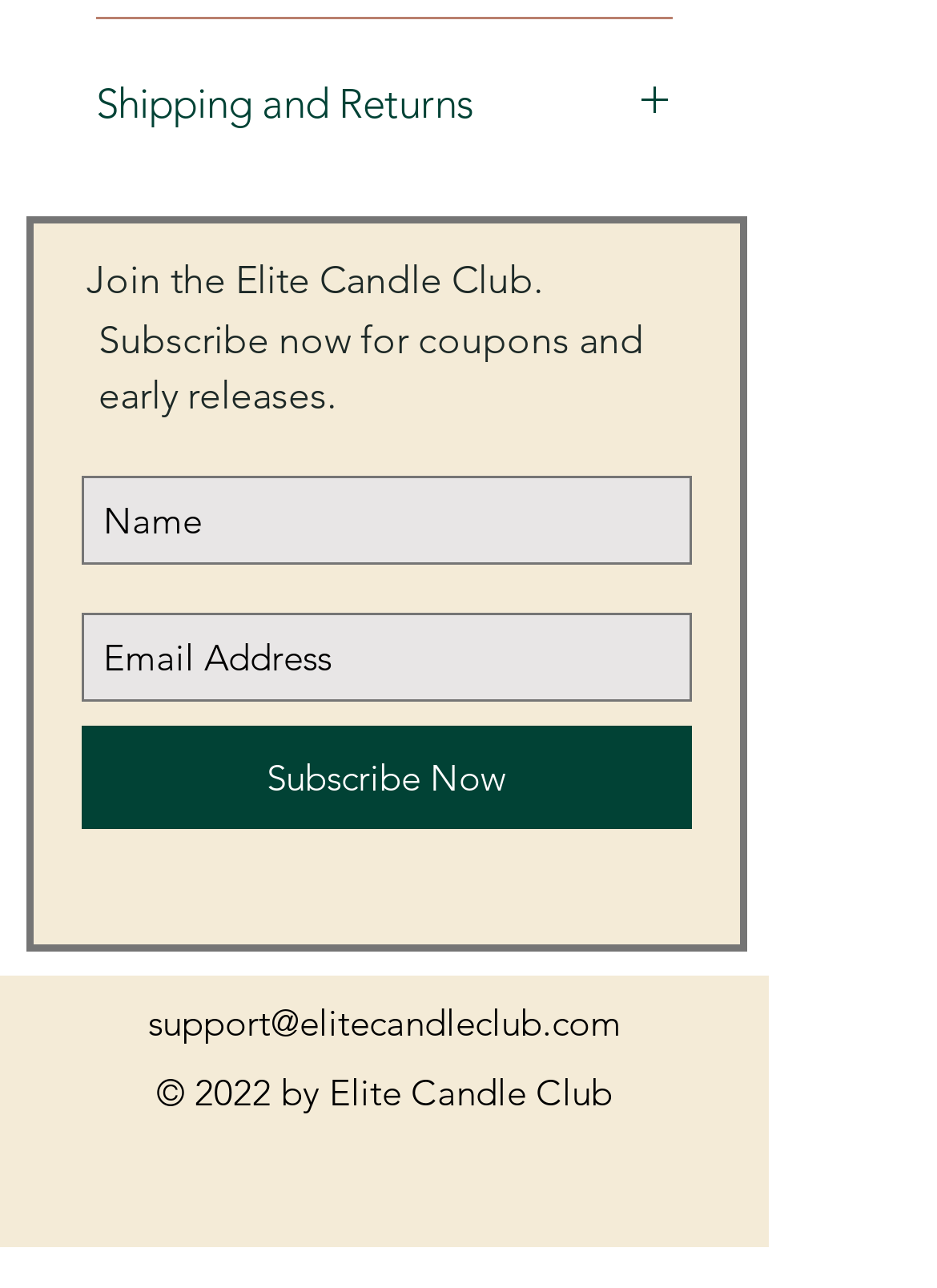Provide the bounding box coordinates for the UI element that is described as: "aria-label="White Instagram Icon"".

[0.367, 0.882, 0.456, 0.948]